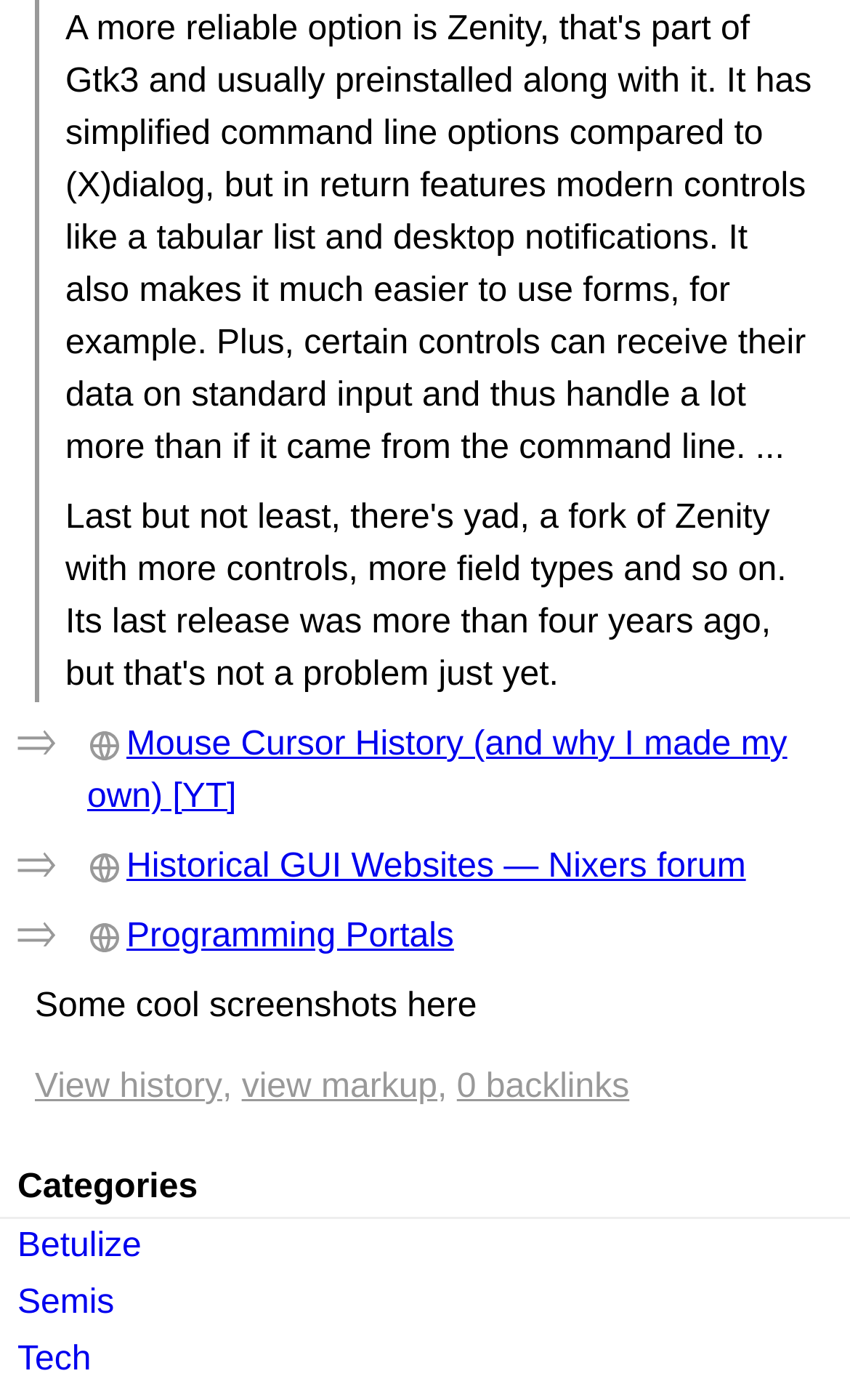What are the categories listed on the webpage?
From the image, respond using a single word or phrase.

Betulize, Semis, Tech